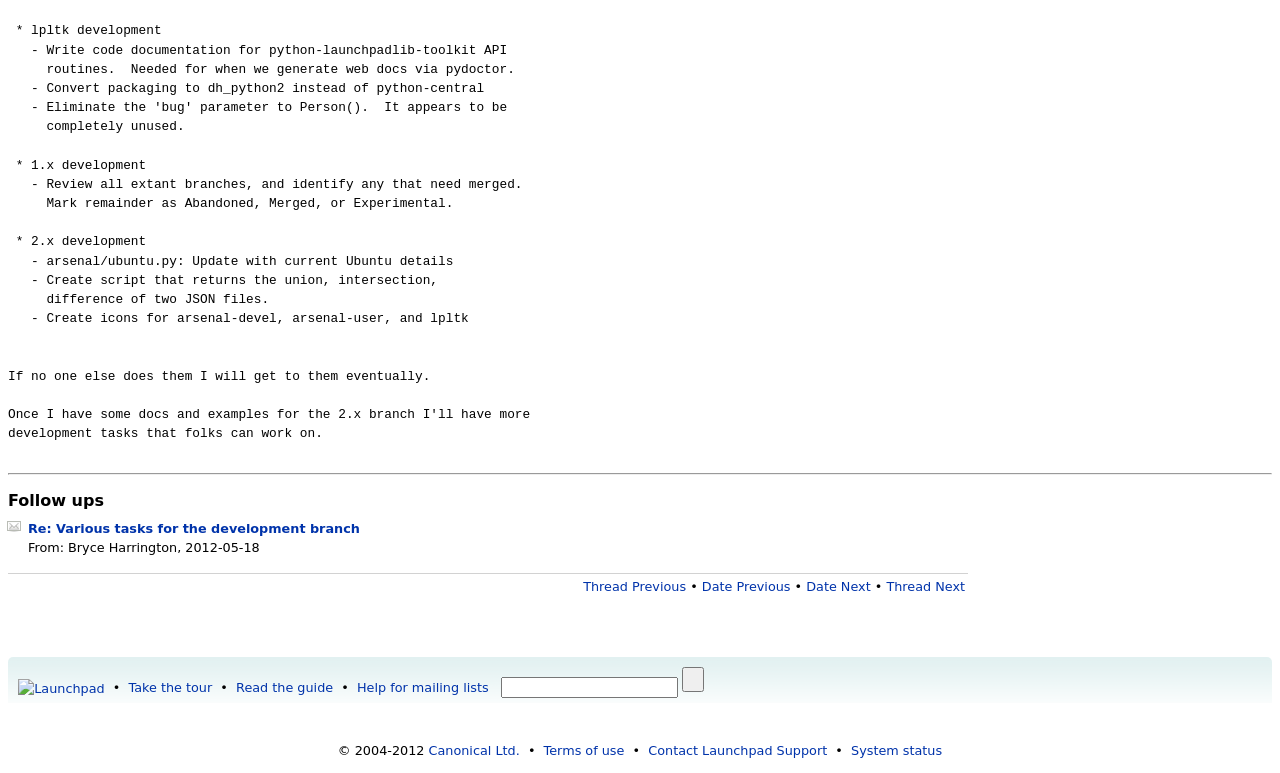Identify the bounding box for the given UI element using the description provided. Coordinates should be in the format (top-left x, top-left y, bottom-right x, bottom-right y) and must be between 0 and 1. Here is the description: Date Next

[0.63, 0.749, 0.68, 0.769]